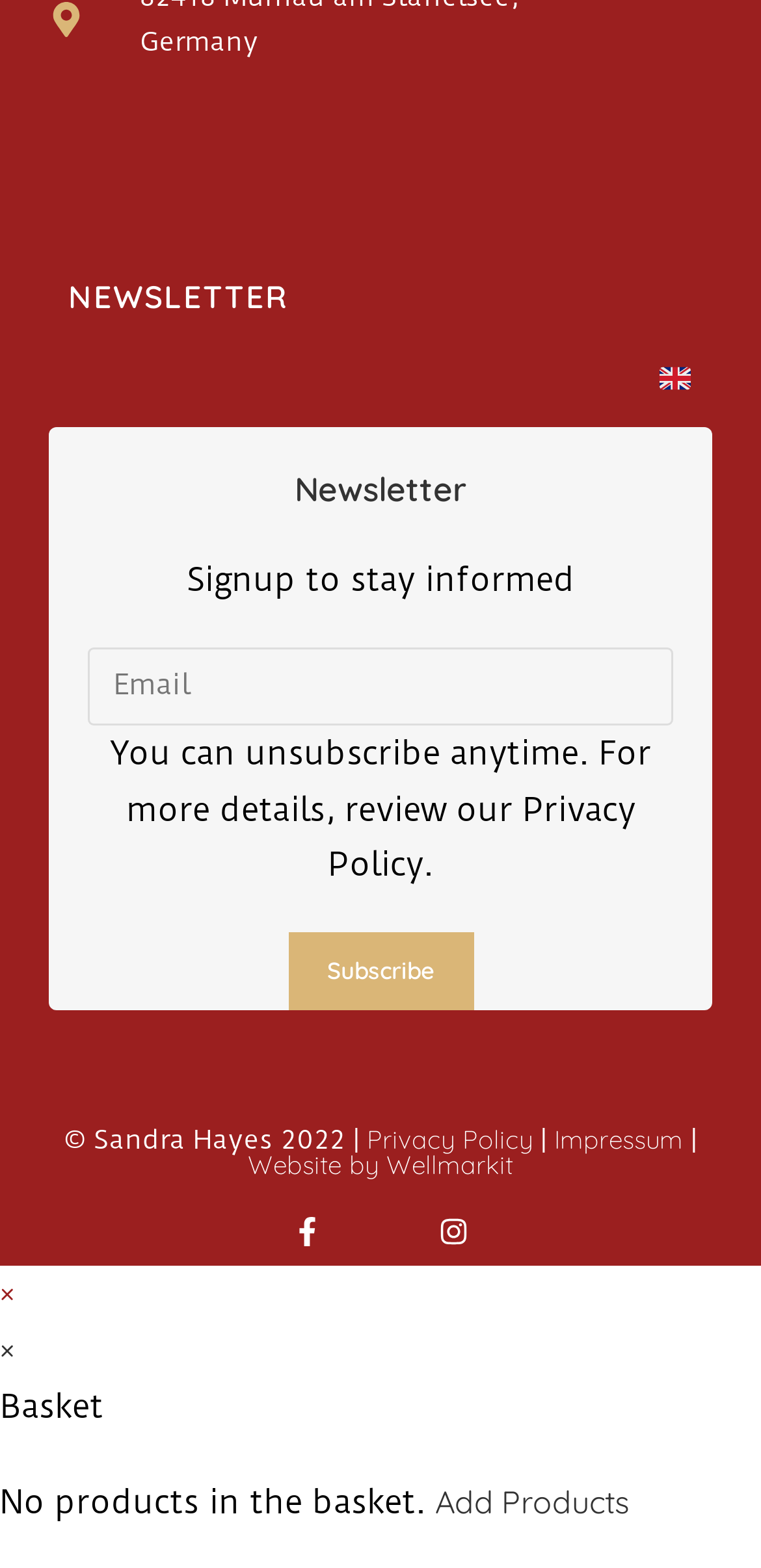Specify the bounding box coordinates (top-left x, top-left y, bottom-right x, bottom-right y) of the UI element in the screenshot that matches this description: aria-label="email" name="fields[email]" placeholder="Email"

[0.115, 0.413, 0.885, 0.462]